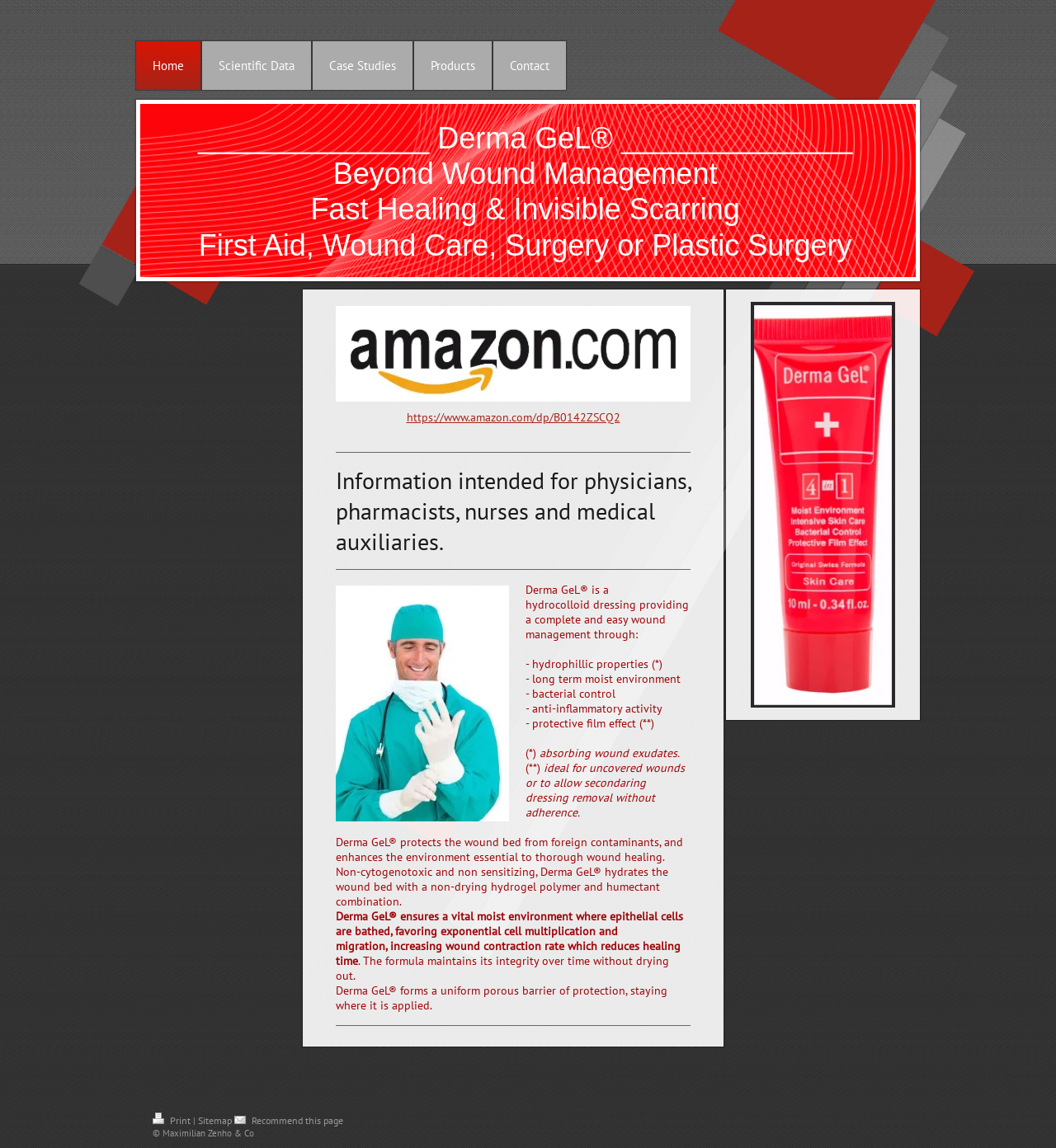What is the characteristic of Derma GeL's barrier of protection?
Answer the question with a thorough and detailed explanation.

Derma GeL forms a uniform porous barrier of protection that stays where it is applied, providing a complete and easy wound management.